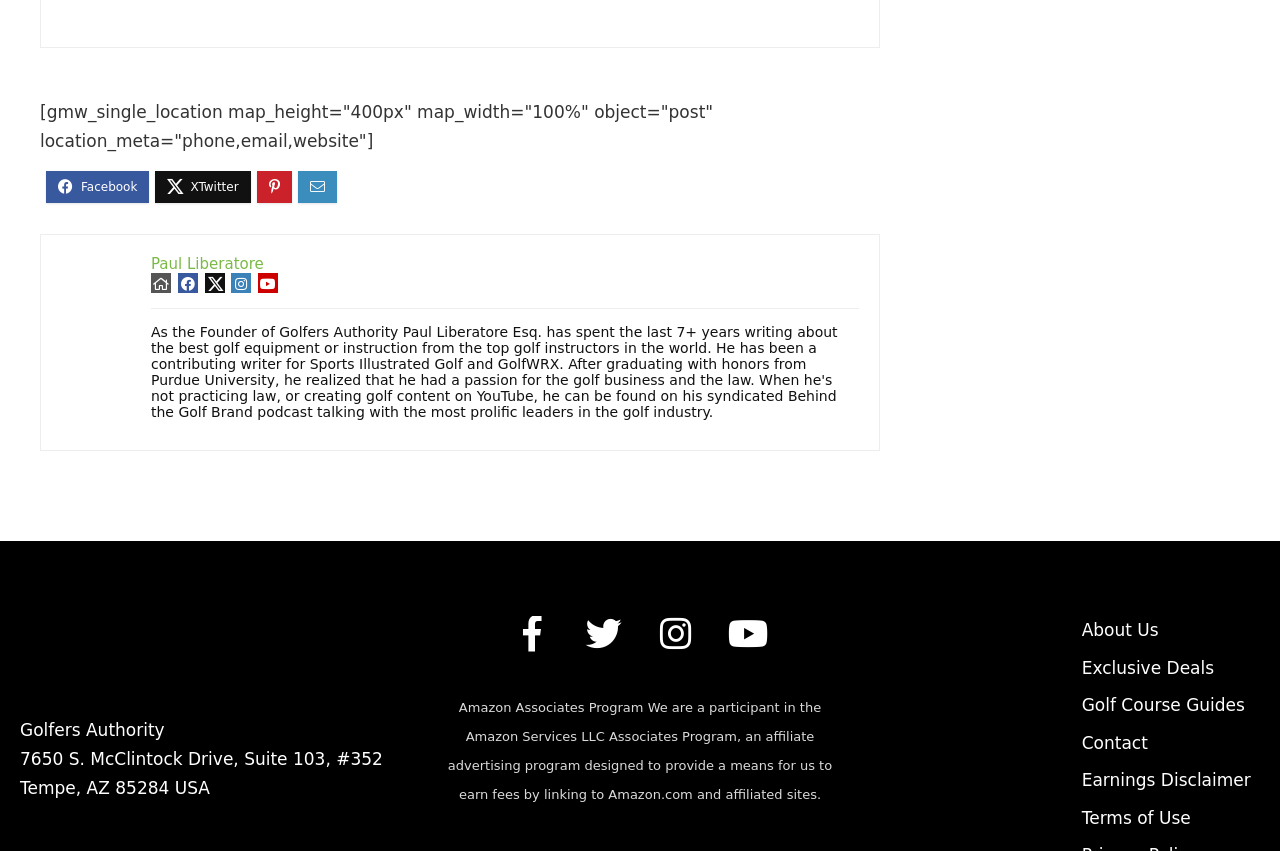Locate the bounding box coordinates of the area you need to click to fulfill this instruction: 'Click the Facebook icon'. The coordinates must be in the form of four float numbers ranging from 0 to 1: [left, top, right, bottom].

[0.118, 0.321, 0.134, 0.344]